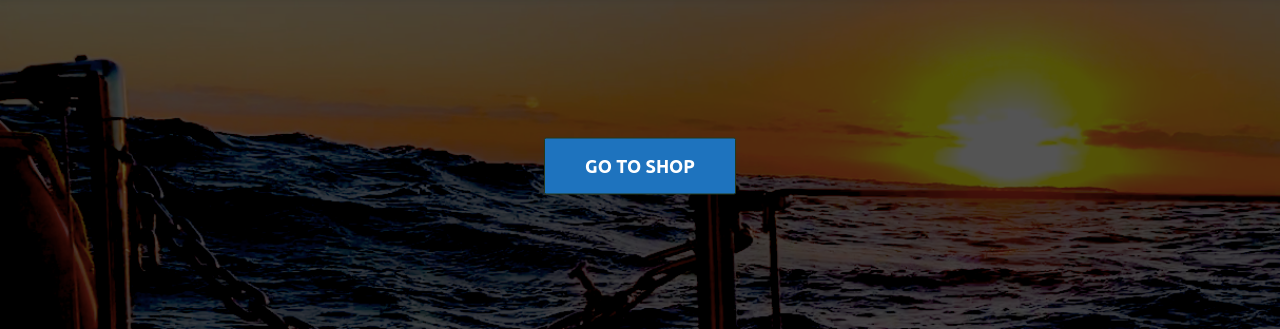Give a concise answer using only one word or phrase for this question:
What is reflected in the waves?

orange and yellow colors